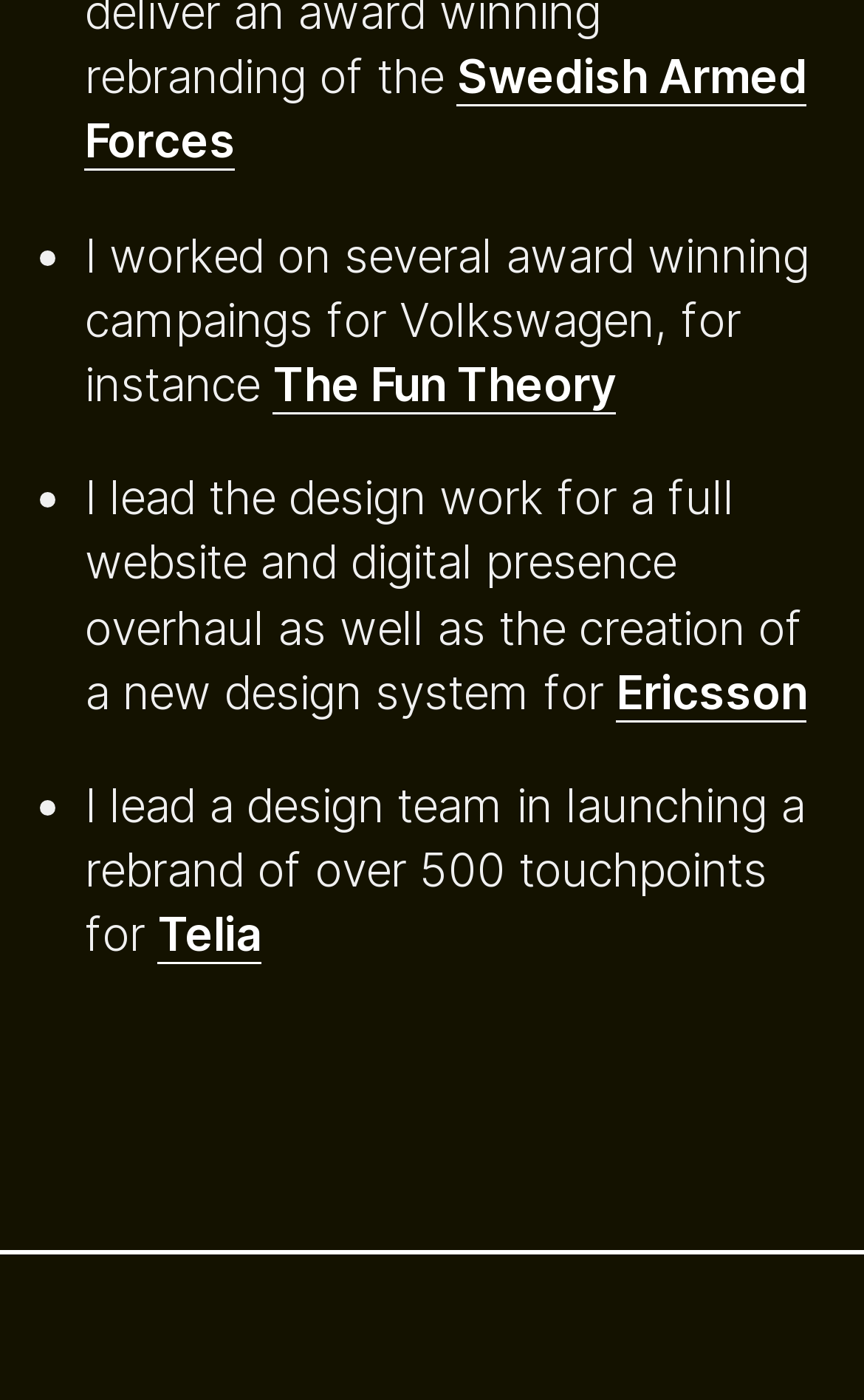Determine the bounding box coordinates for the HTML element described here: "Swedish Armed Forces".

[0.098, 0.035, 0.934, 0.122]